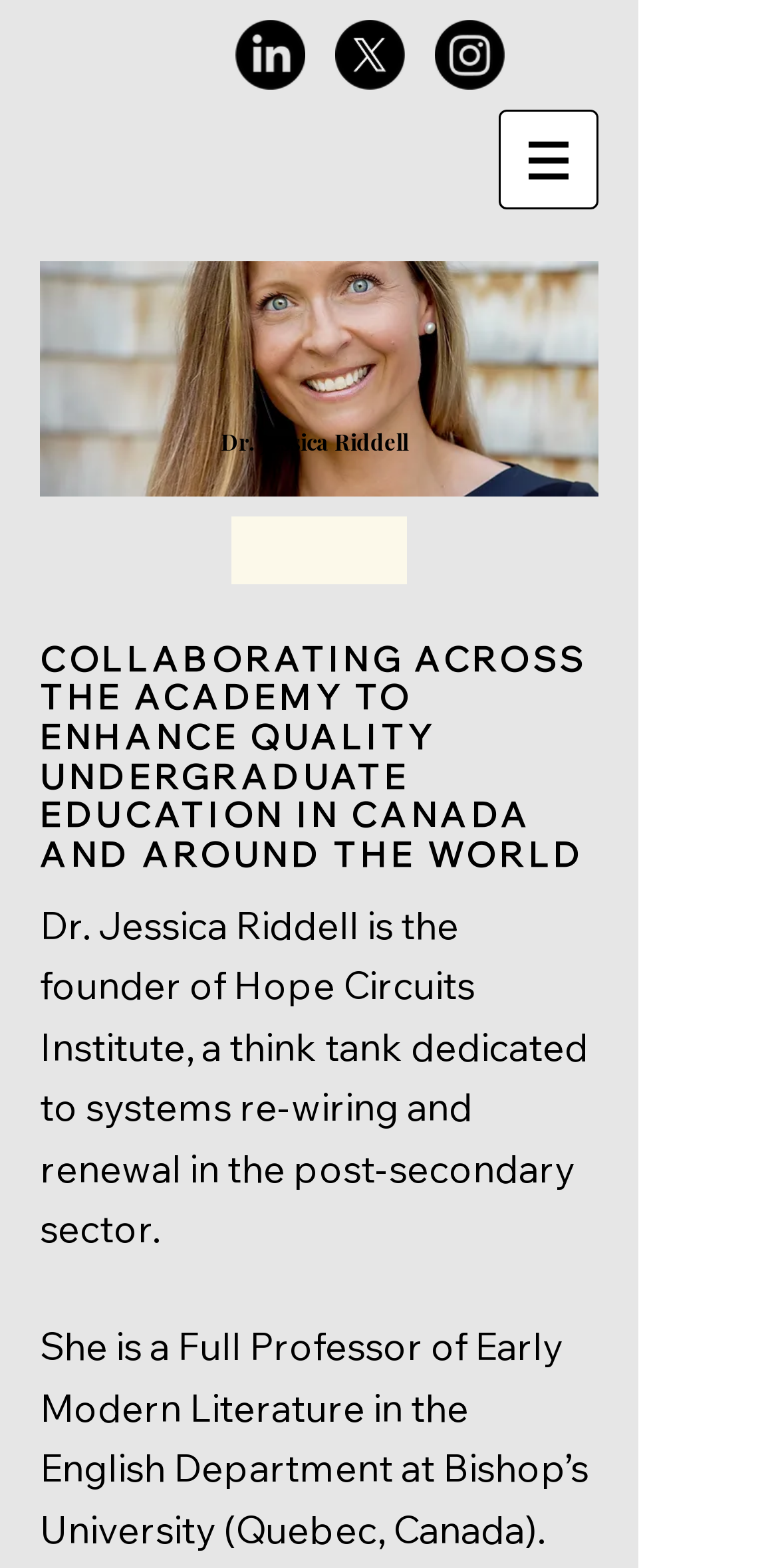How many social media links are present in the social bar?
Using the image as a reference, give a one-word or short phrase answer.

3